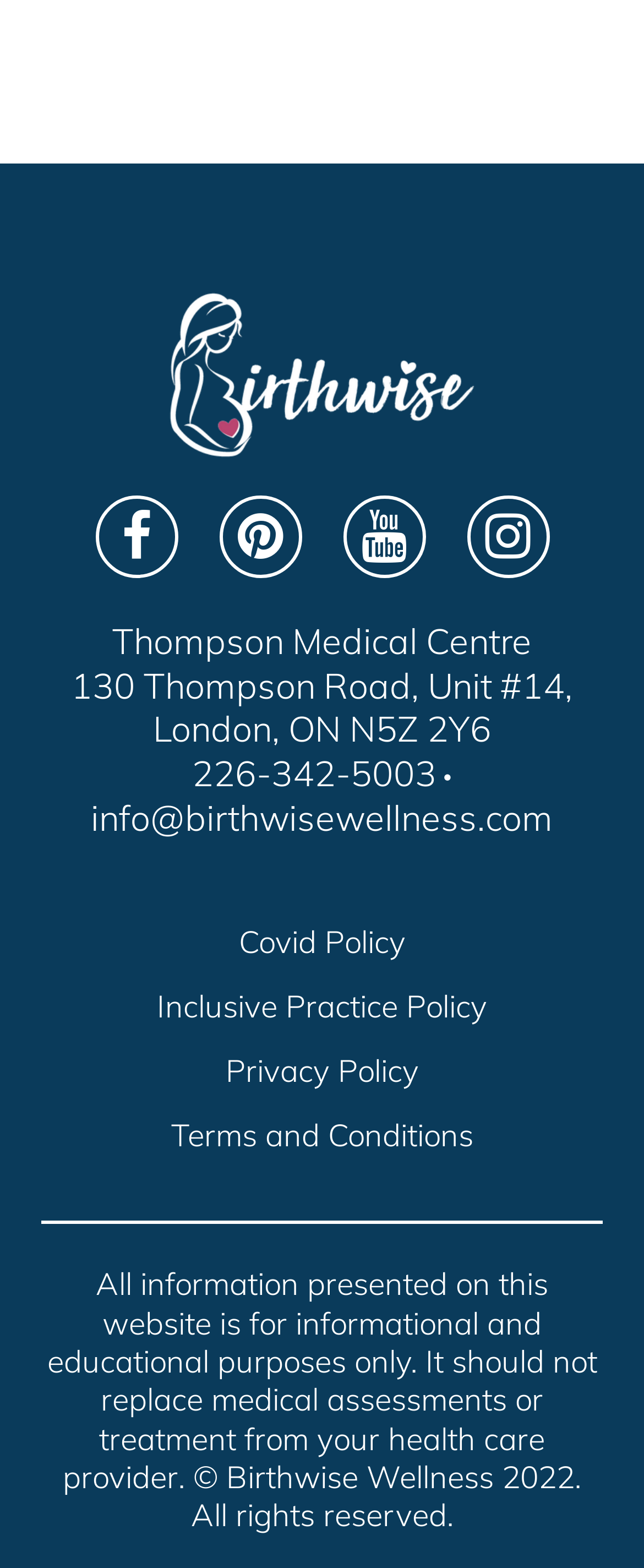Please determine the bounding box coordinates for the element with the description: "Inclusive Practice Policy".

[0.244, 0.629, 0.756, 0.655]